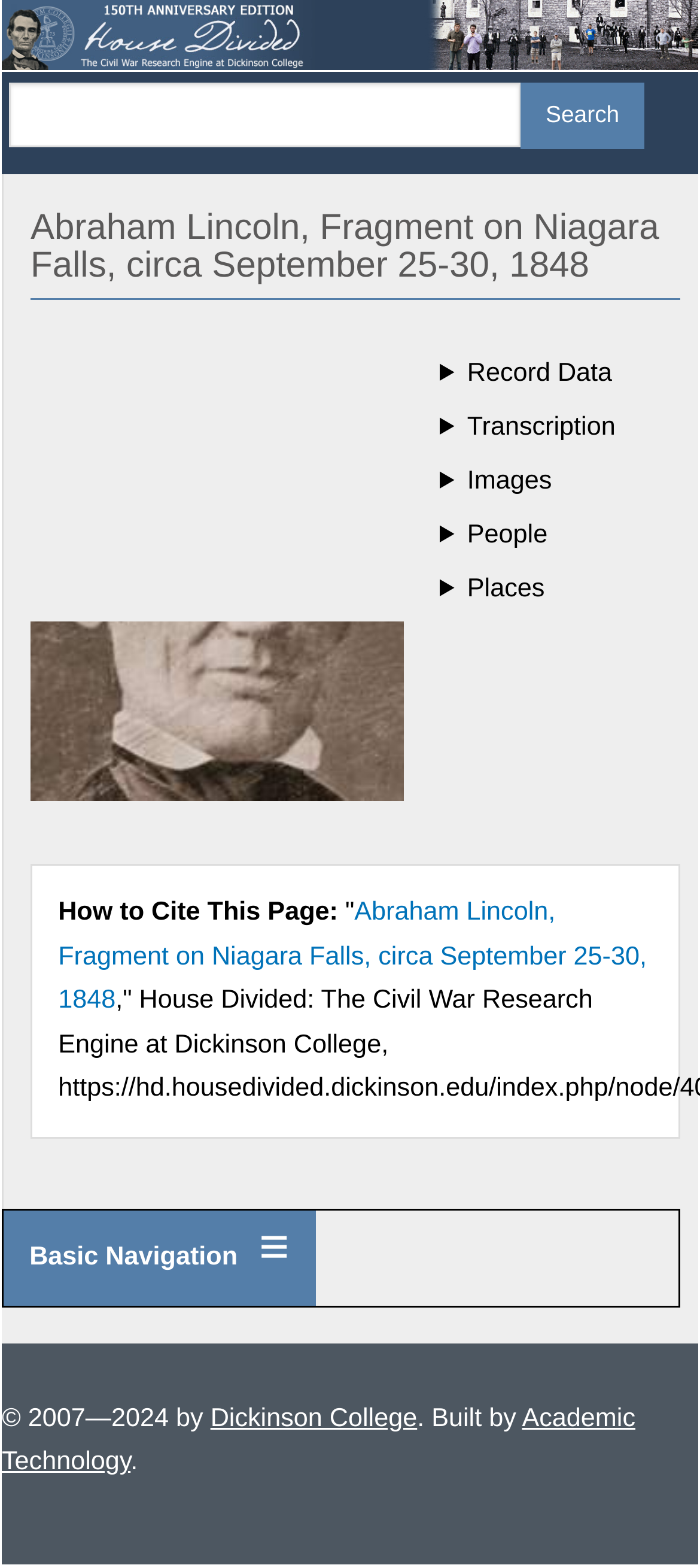Locate the bounding box coordinates of the element you need to click to accomplish the task described by this instruction: "Cite this page".

[0.083, 0.573, 0.924, 0.647]